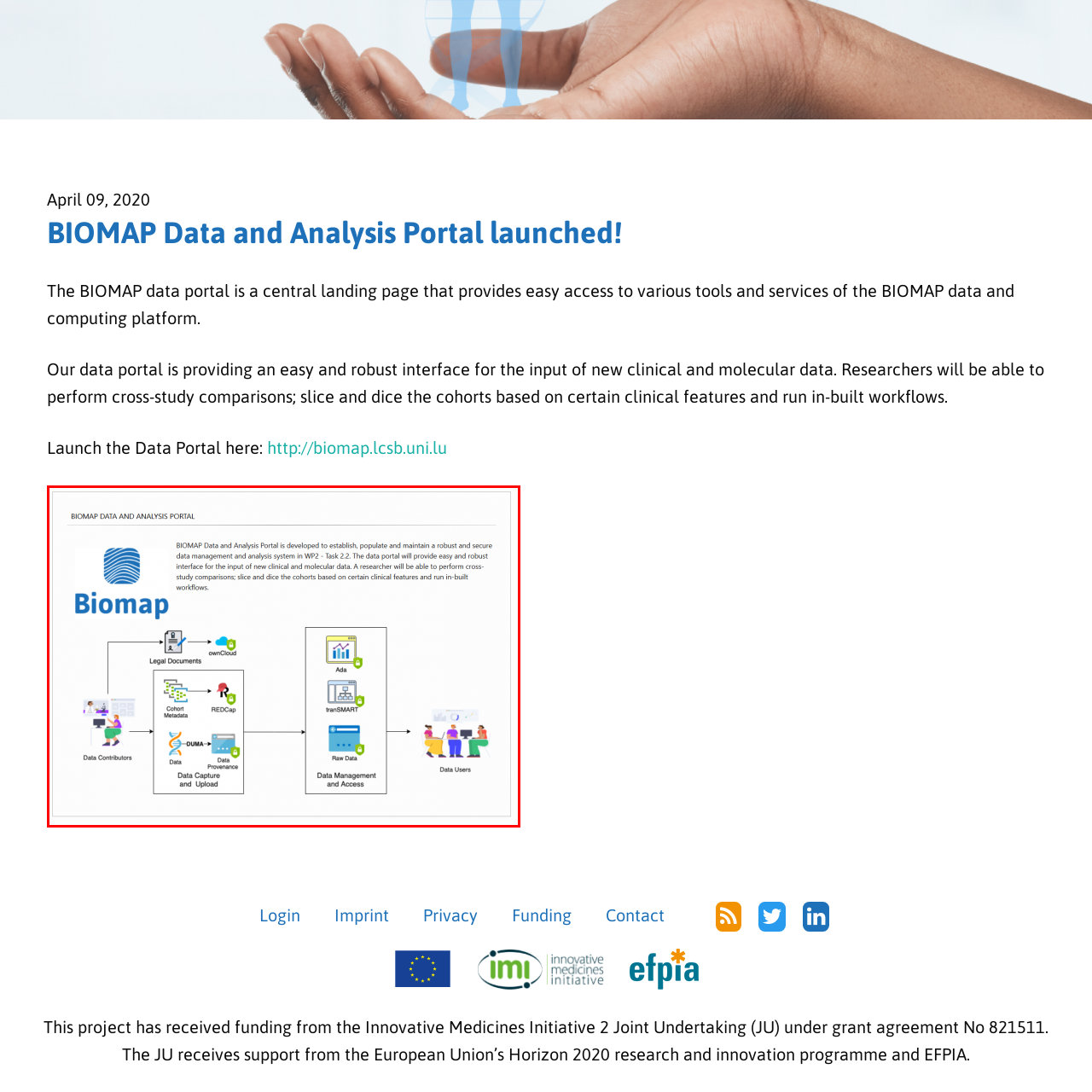Describe extensively the visual content inside the red marked area.

The image titled "Data Portal Preview" showcases the BIOMAP Data and Analysis Portal's user interface and workflow. At the top left, the BIOMAP logo prominently displays the branding of the initiative. The diagram illustrates a streamlined process where data contributors can upload legal documents and raw data through a user-friendly system that integrates with platforms like ownCloud and REDCap. Researchers can access the data management system, enabling them to perform cross-study comparisons and utilize built-in workflows. The visual flowchart highlights the various stages from data capture and upload to data management and user access, emphasizing the collaborative aspect of data sharing among contributors and users. This portal is integral for establishing a robust data management and analysis system aimed at enhancing research capabilities.